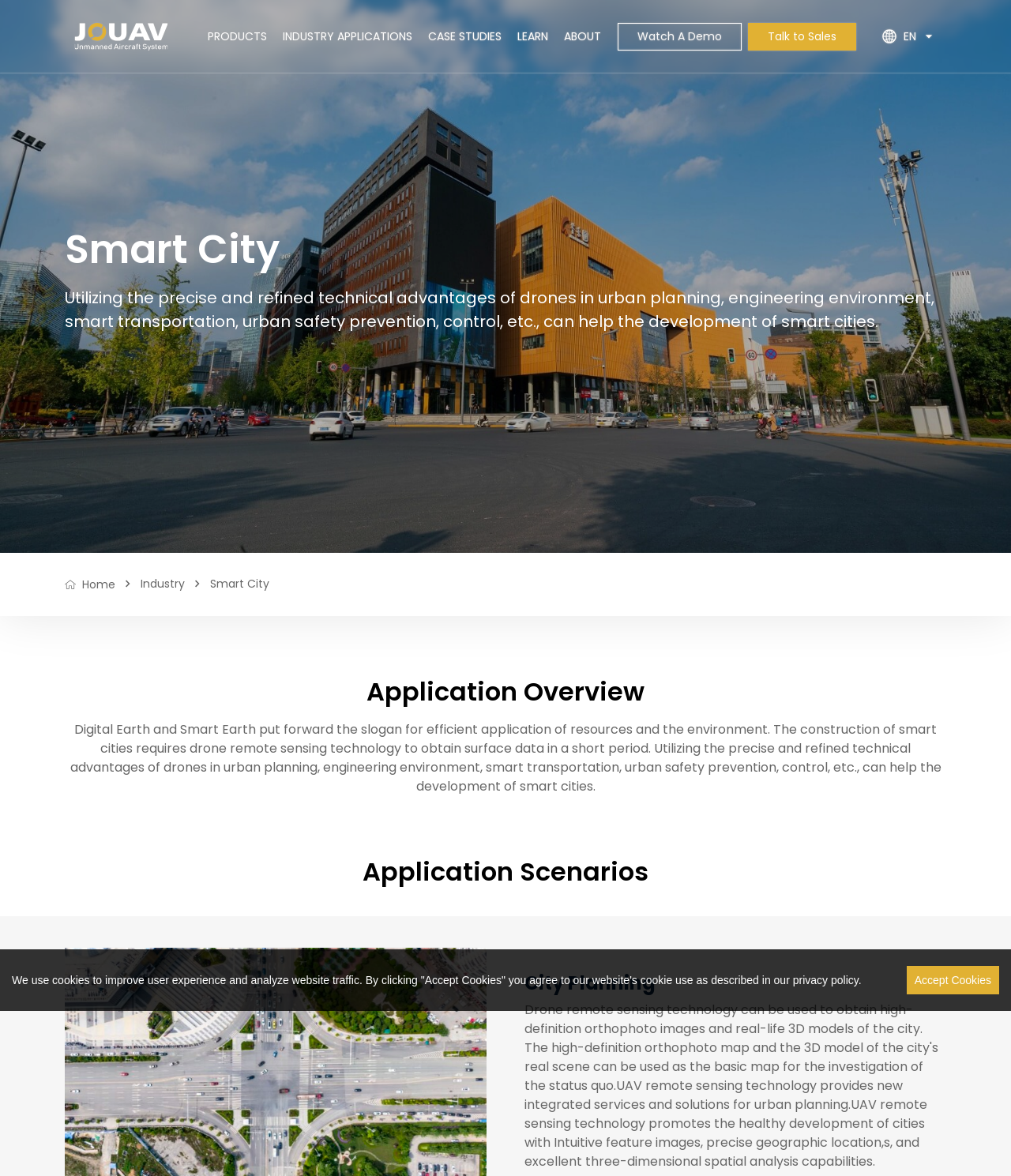Respond with a single word or phrase to the following question:
How many application scenarios are mentioned?

1